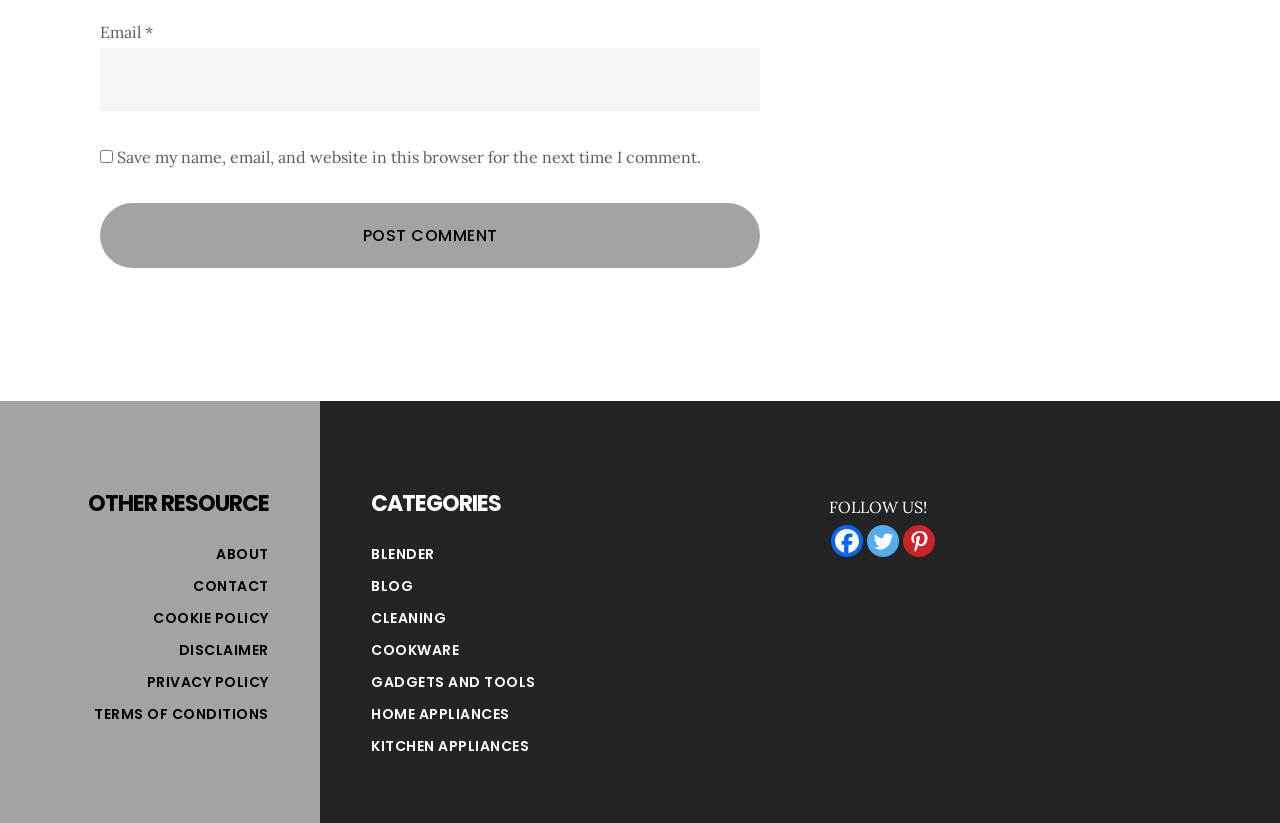Locate the bounding box coordinates of the item that should be clicked to fulfill the instruction: "Enter email address".

[0.078, 0.058, 0.594, 0.135]